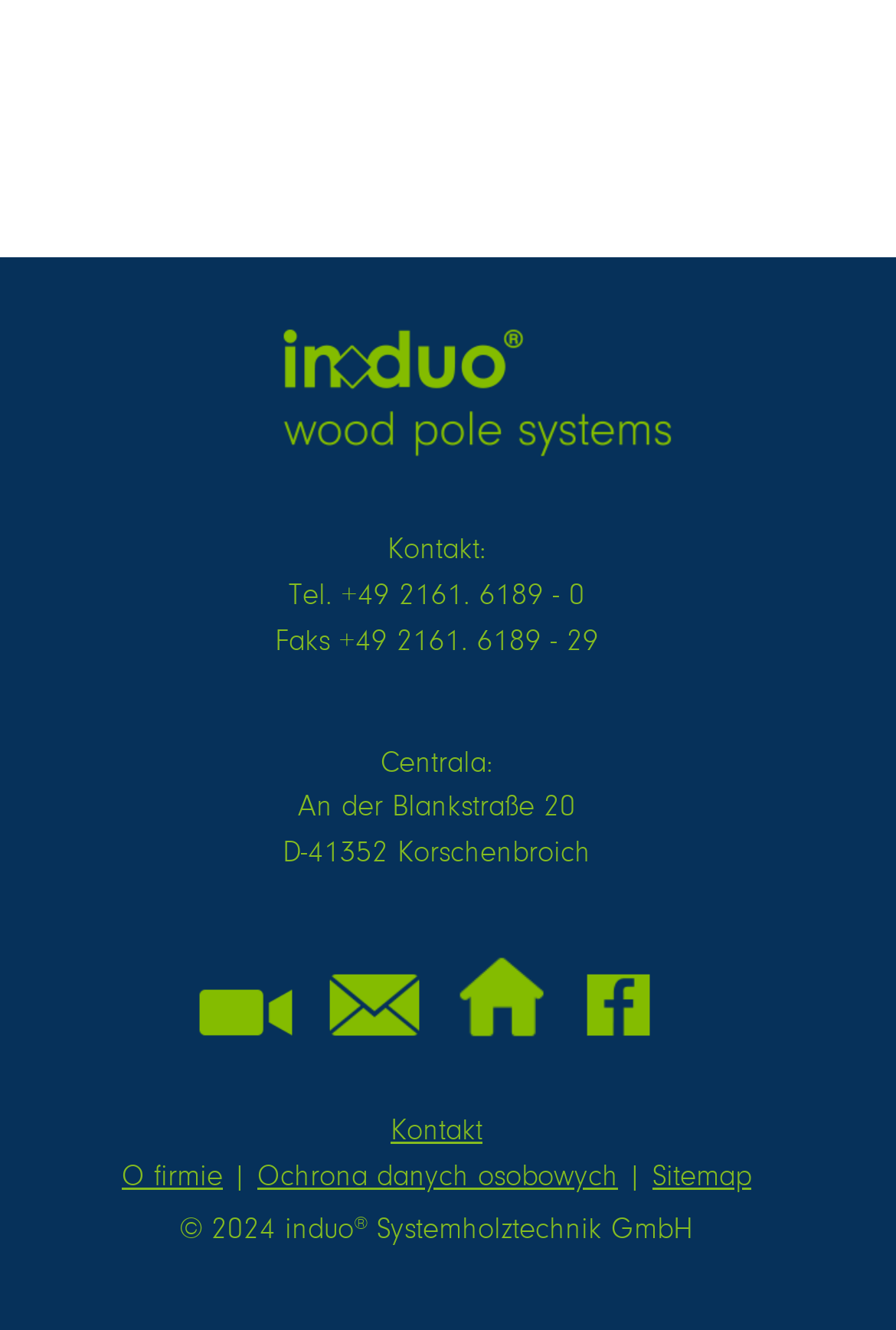What is the company's phone number?
Using the image as a reference, answer with just one word or a short phrase.

Tel. +49 2161. 6189 - 0